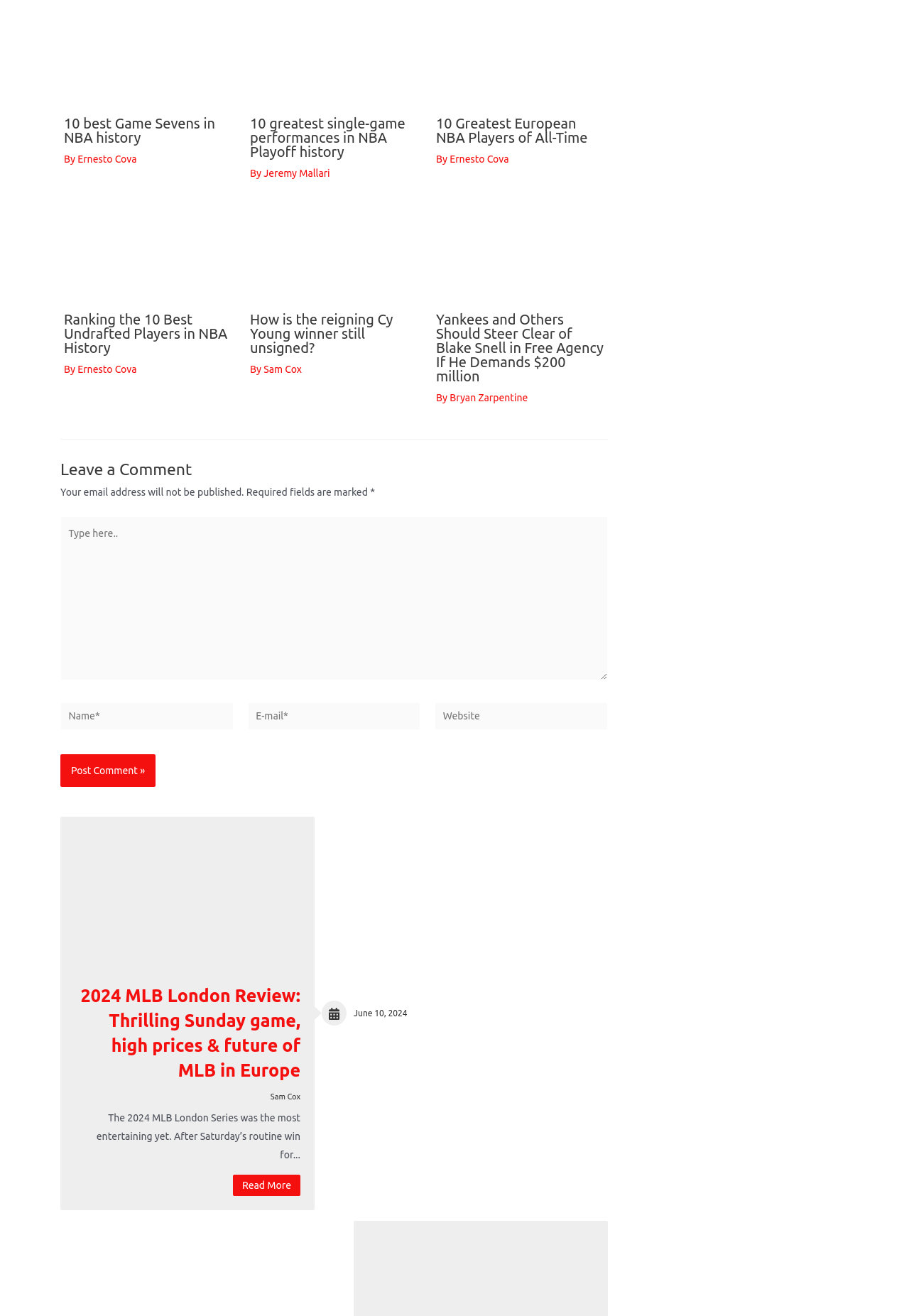Respond with a single word or phrase to the following question: How many articles are there on this webpage?

7